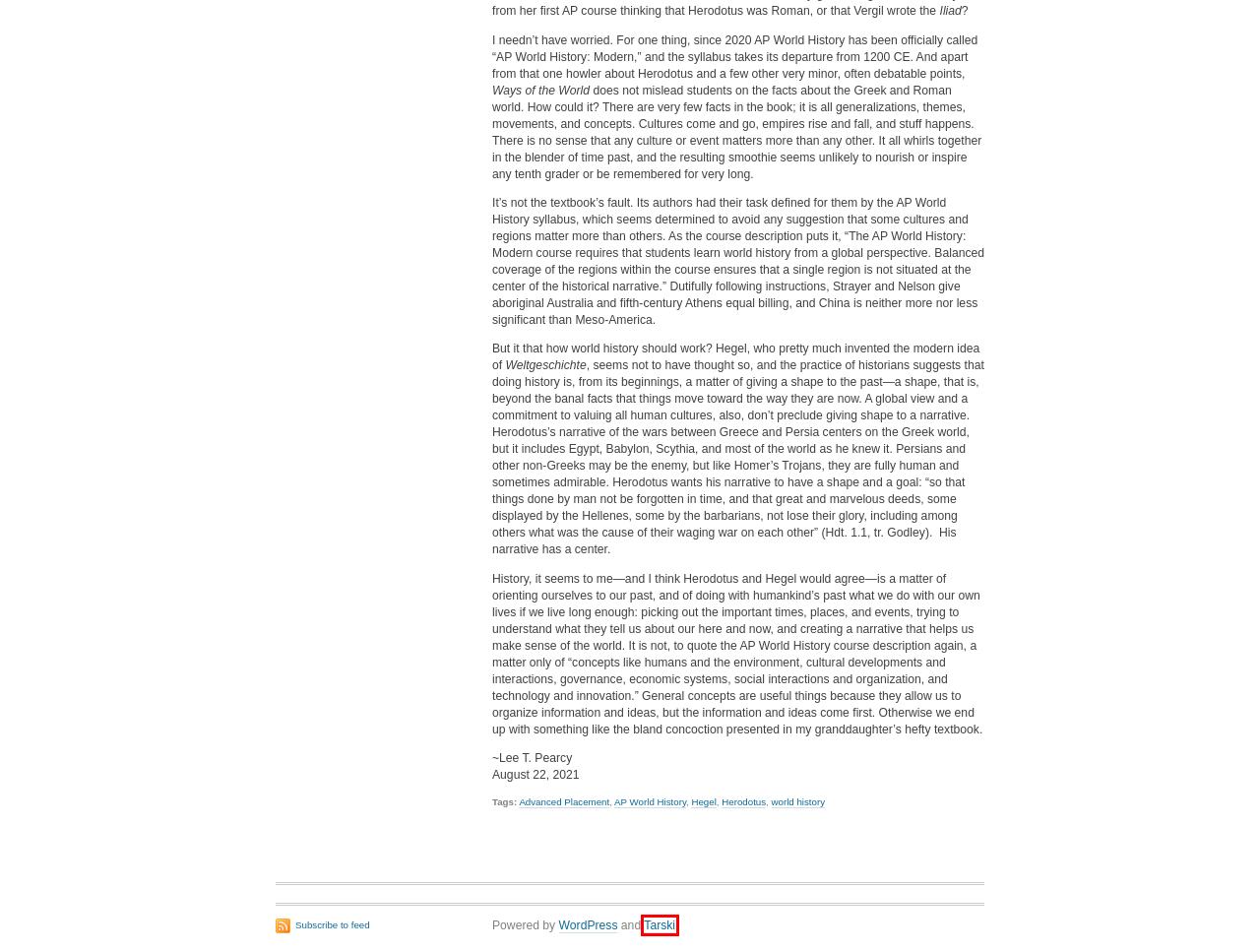Inspect the screenshot of a webpage with a red rectangle bounding box. Identify the webpage description that best corresponds to the new webpage after clicking the element inside the bounding box. Here are the candidates:
A. Classicizing Philadelphia · Hegel
B. Classicizing Philadelphia · Links
C. Blog Tool, Publishing Platform, and CMS – WordPress.org
D. Android Apps for Windows and MAC PC - TarskiTheme
E. Classicizing Philadelphia · Advanced Placement
F. Classicizing Philadelphia · Whirled History
G. Classicizing Philadelphia · AP World History
H. Classicizing Philadelphia · world history

D